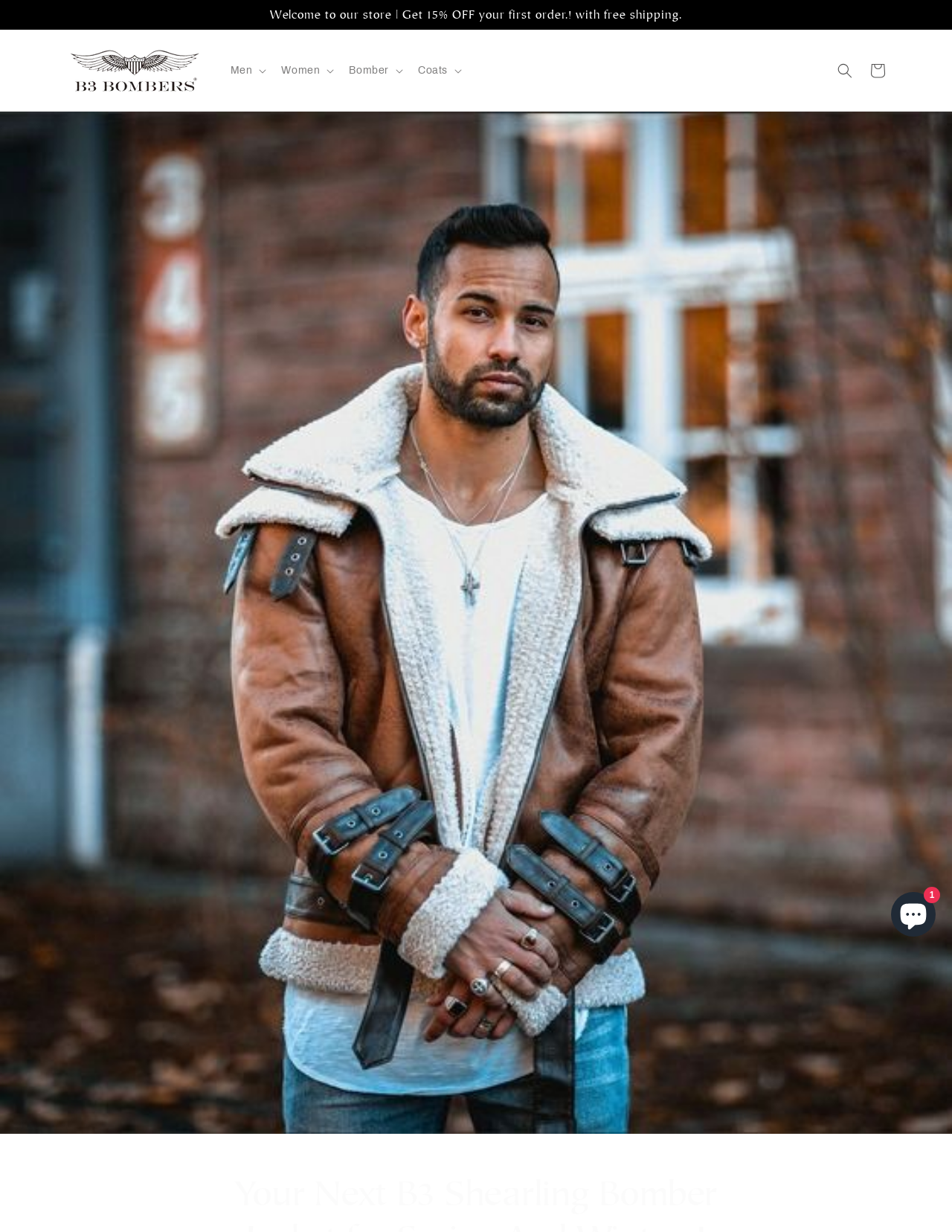Determine the bounding box coordinates of the area to click in order to meet this instruction: "Click the 'Men' button".

[0.232, 0.045, 0.286, 0.07]